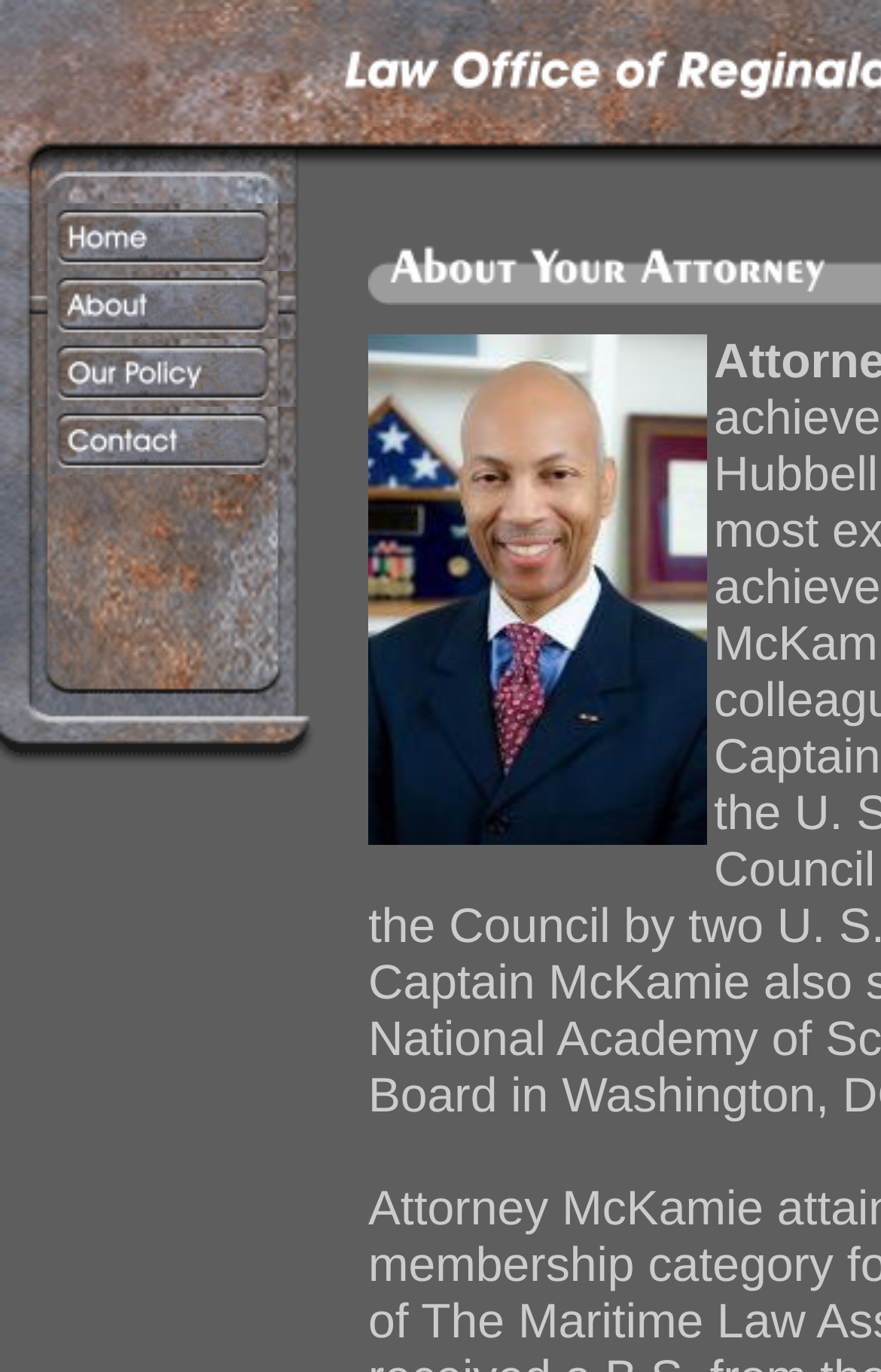Using a single word or phrase, answer the following question: 
What is the first navigation menu item?

Home